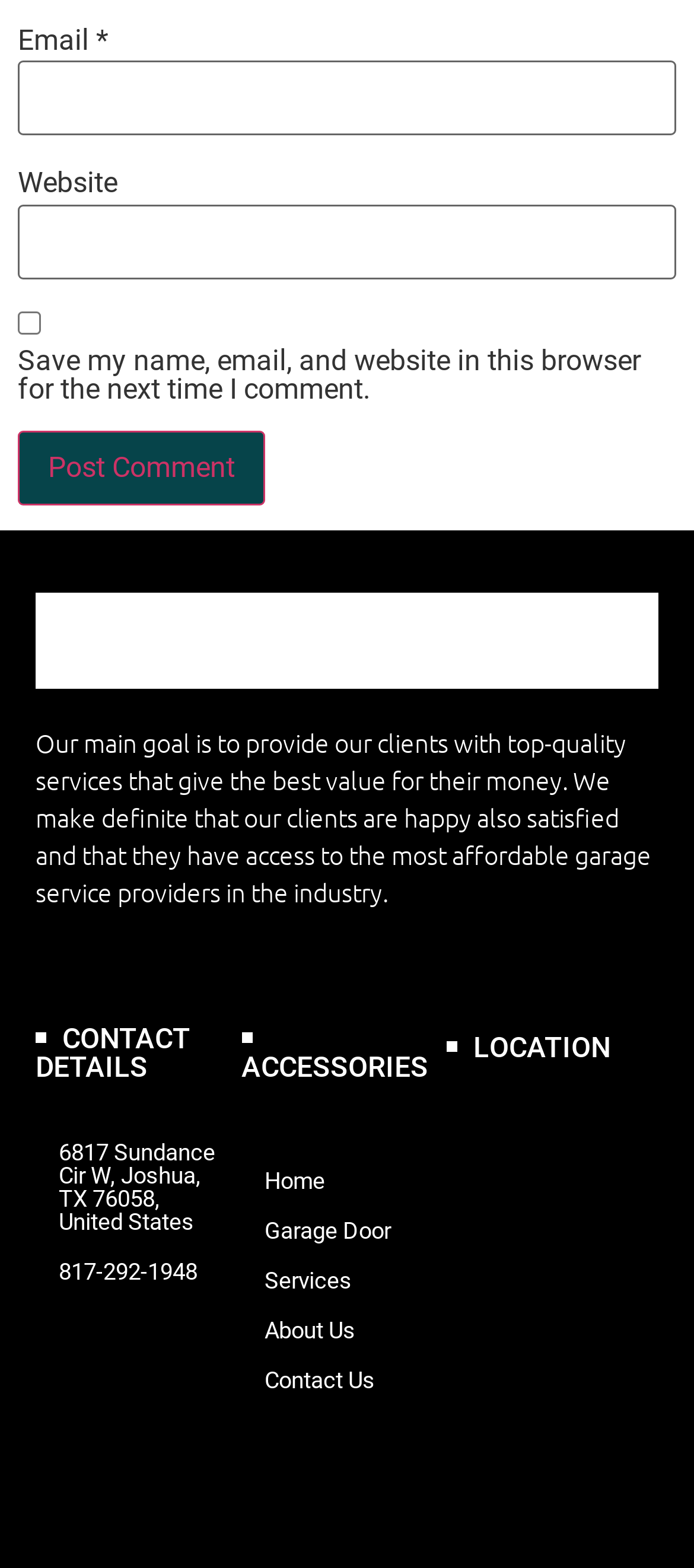What is the address of the company?
From the details in the image, provide a complete and detailed answer to the question.

The address of the company can be found in the link element on the webpage, which is '6817 Sundance Cir W, Joshua, TX 76058, United States'.